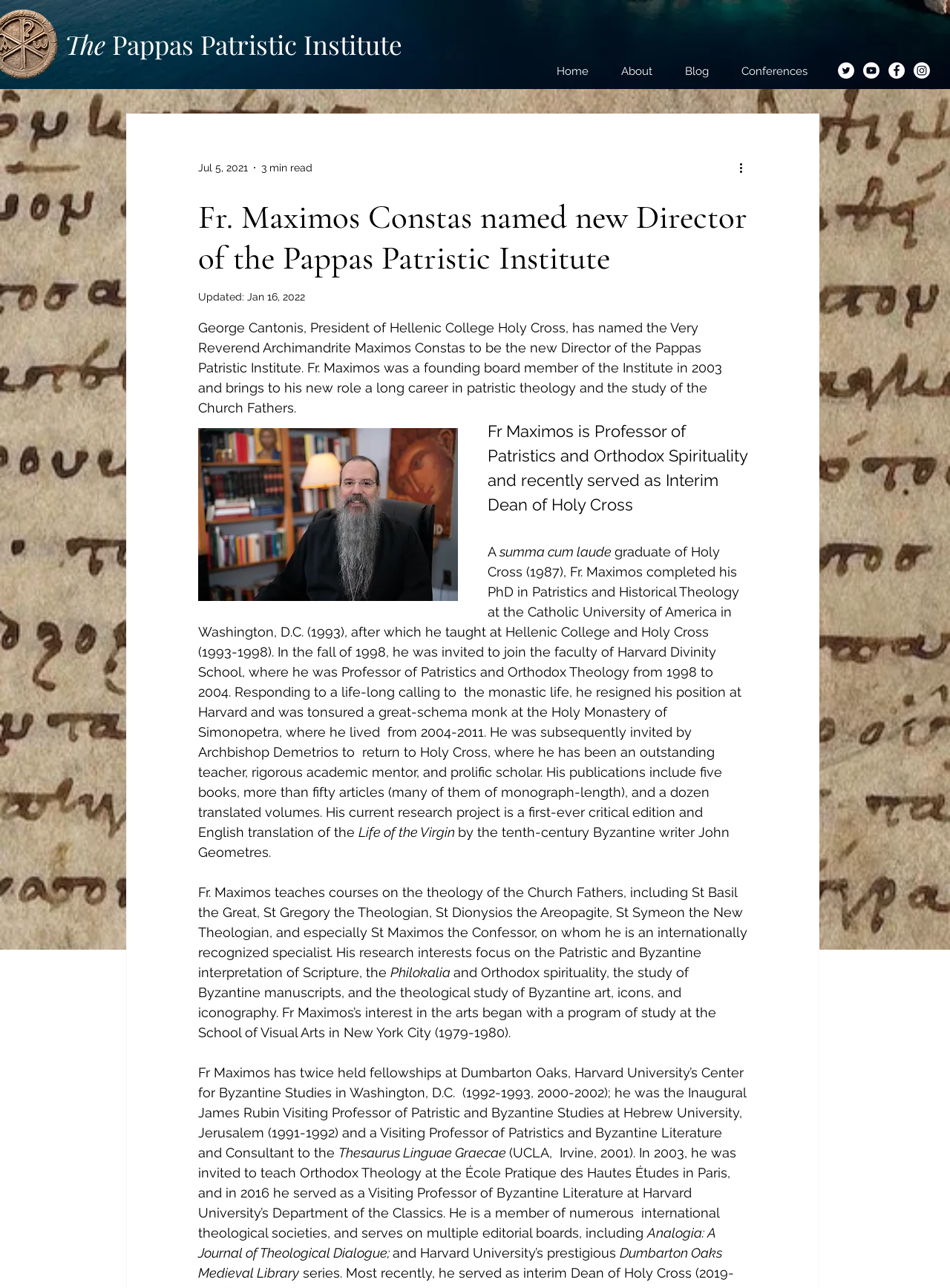Locate the UI element described as follows: "aria-label="Pappas Patristic Institute Facebook"". Return the bounding box coordinates as four float numbers between 0 and 1 in the order [left, top, right, bottom].

[0.935, 0.048, 0.952, 0.061]